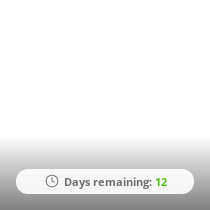Describe every aspect of the image in depth.

The image features a sleek, modern design displaying a countdown for a promotional offer related to a flyer. At the center, there is a clear indication of "Days remaining: 12," highlighted in vibrant green to emphasize urgency. This countdown is accompanied by an icon of a clock, symbolizing the time-sensitive nature of the promotion. The overall visual aesthetic draws attention to the limited availability, encouraging viewers to act swiftly before the opportunity expires. This promotional image is likely part of a marketing effort for a specific store, indicating a deadline for special offers or discounts.